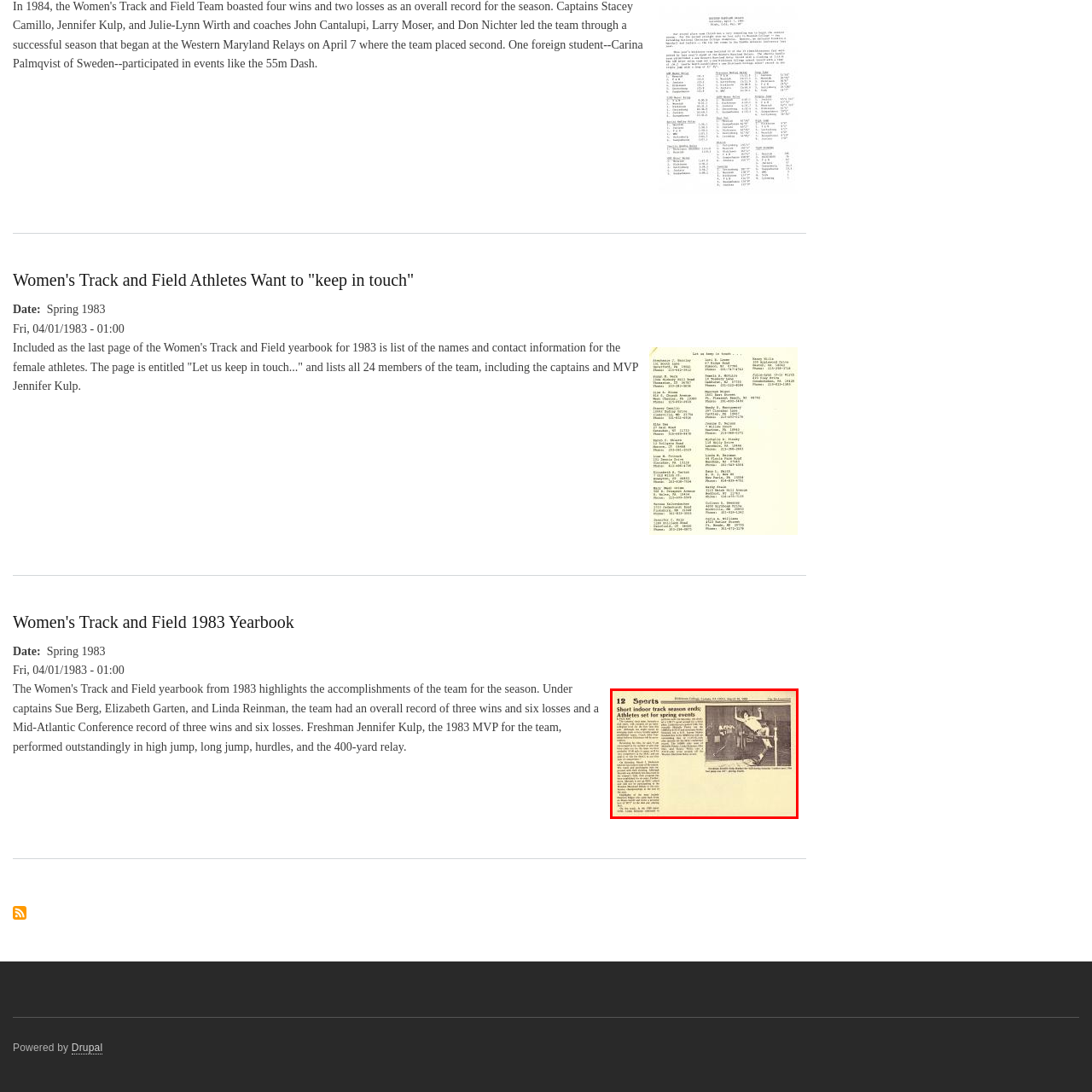Carefully examine the image inside the red box and generate a detailed caption for it.

The image features an article from a sports section, dated Spring 1983, discussing the conclusion of the indoor track season for women's athletics and the anticipation for upcoming spring events. It includes a photograph of a female athlete demonstrating her skills in high jump, captured mid-leap as she clears the bar. The article highlights the accomplishments of the track team and mentions that athletes are preparing for their next competitions. In the corner of the image, there’s a brief excerpt mentioning the athleticism and dedication of the participants, capturing the spirit of the sport during this exciting transitional period. The piece likely serves to celebrate the talent and commitment of female athletes in track and field.